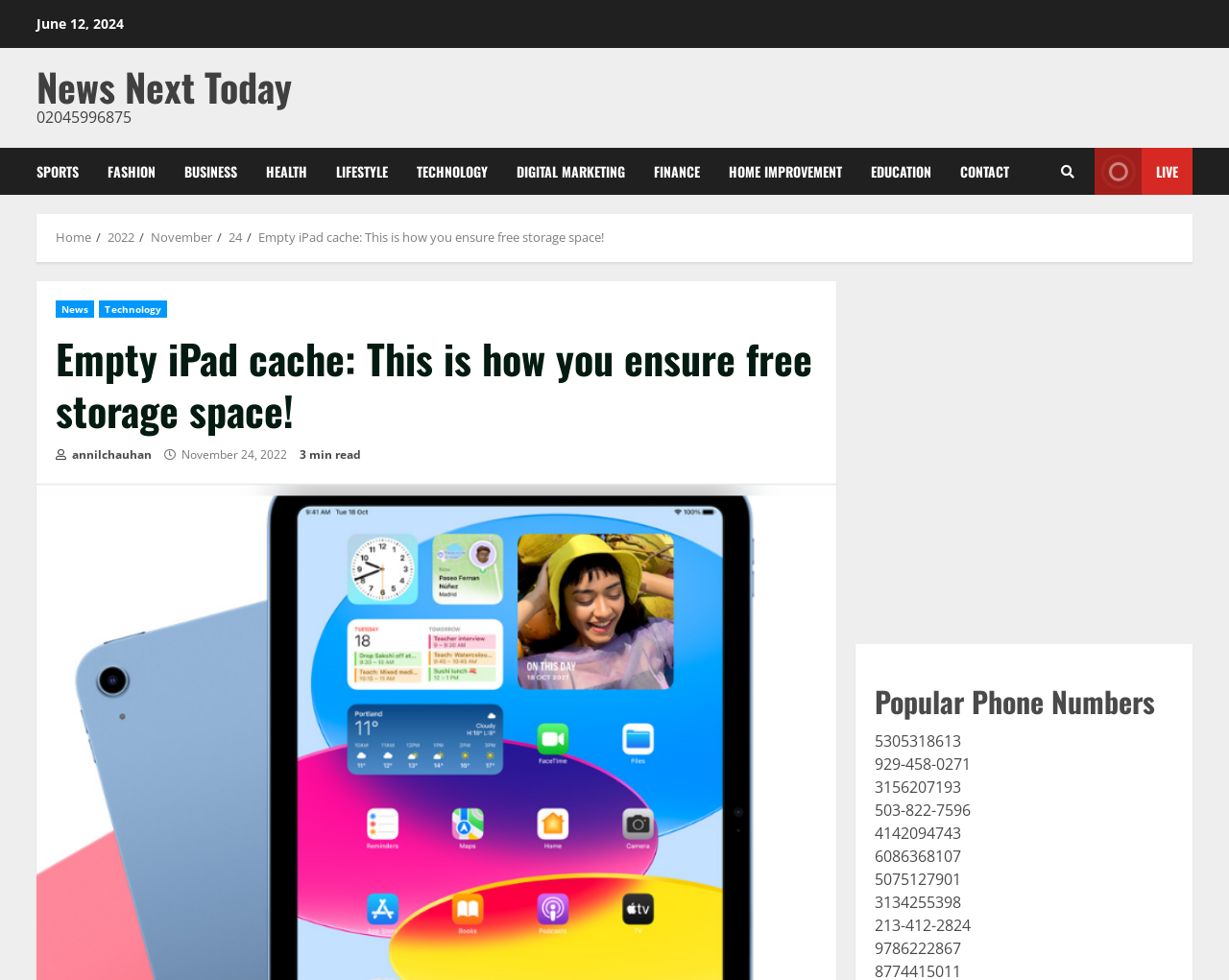Describe all the key features of the webpage in detail.

The webpage appears to be a news article or blog post about clearing iPad cache to free up storage space and improve performance. At the top left, there is a date "June 12, 2024" and a link to "News Next Today" followed by a phone number "02045996875". Below these elements, there is a row of links to various categories such as "SPORTS", "FASHION", "BUSINESS", and more, stretching from the left to the right edge of the page.

To the right of these links, there is a search icon and a "LIVE" link. Below this row, there is a navigation bar with breadcrumbs, showing the path "Home > 2022 > November > 24 > Empty iPad cache: This is how you ensure free storage space!". 

The main content of the page starts with a header that repeats the title of the article, followed by links to "News" and "Technology" categories. The article title is also displayed as a heading, accompanied by the author's name "annilchauhan" and the date "November 24, 2022". The article has a "3 min read" label, indicating the estimated time it takes to read the content.

The main content of the article is not explicitly described in the accessibility tree, but it likely follows the heading and author information. At the bottom of the page, there is a section titled "Popular Phone Numbers" with a list of phone numbers displayed below it.